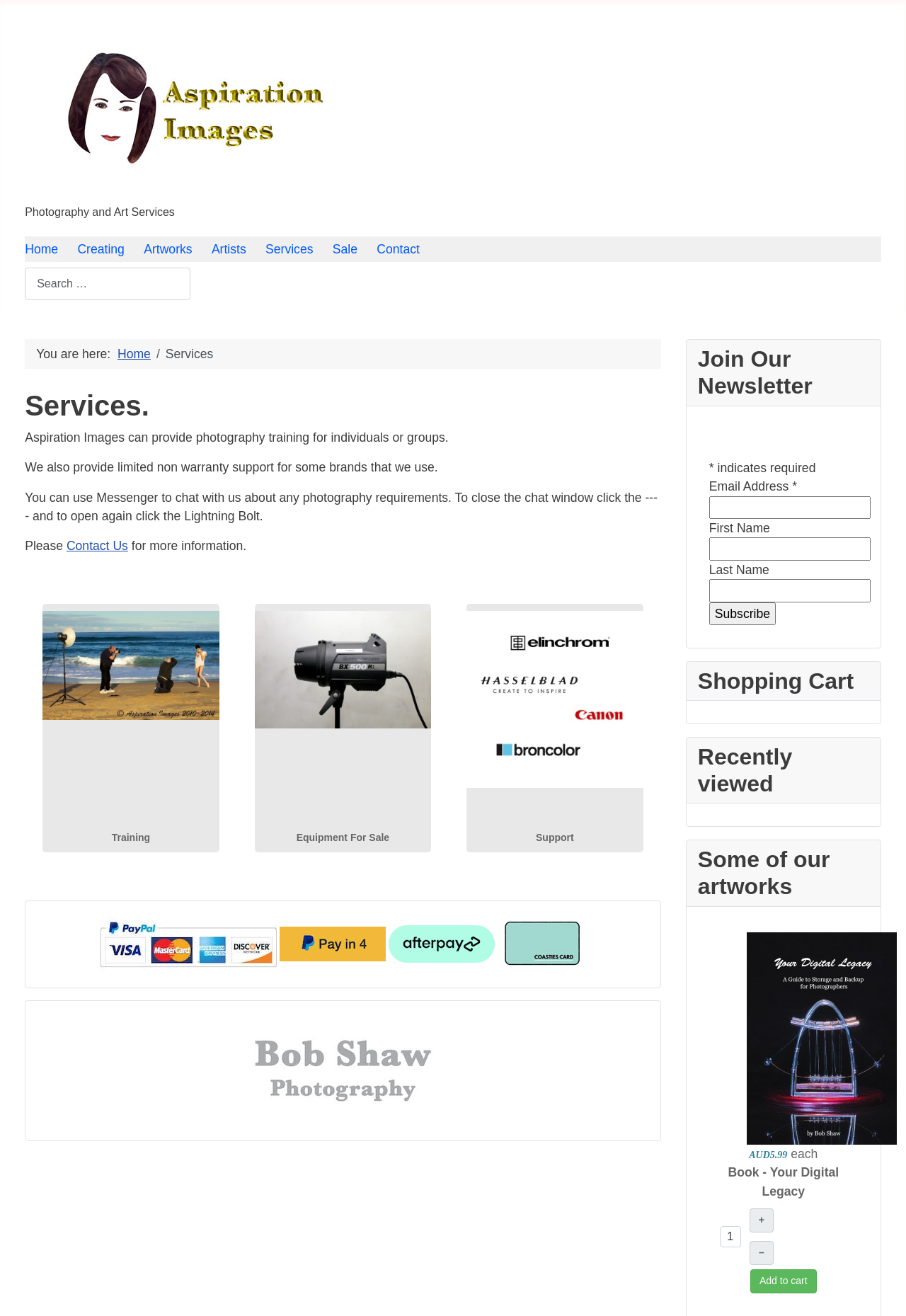What payment methods are accepted?
Please provide a detailed and thorough answer to the question.

The payment methods accepted by Aspiration Images can be found in the bottom-left corner of the webpage, where it displays a table with different payment method logos, including Payments, PayIn4, Afterpay, and coasties card.